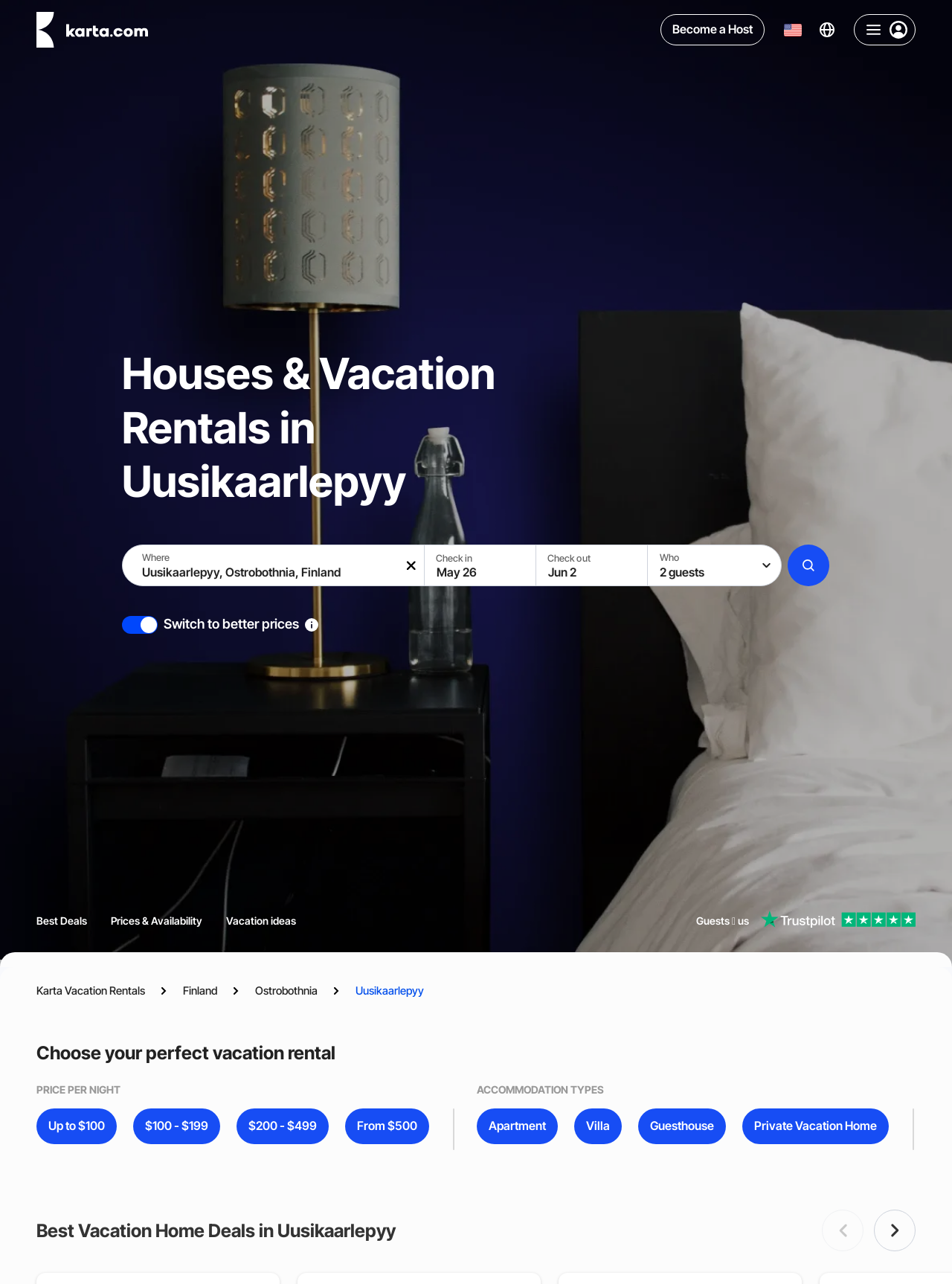Please answer the following query using a single word or phrase: 
What is the price range of the vacation rentals?

Up to $100, $100-$199, $200-$499, From $500